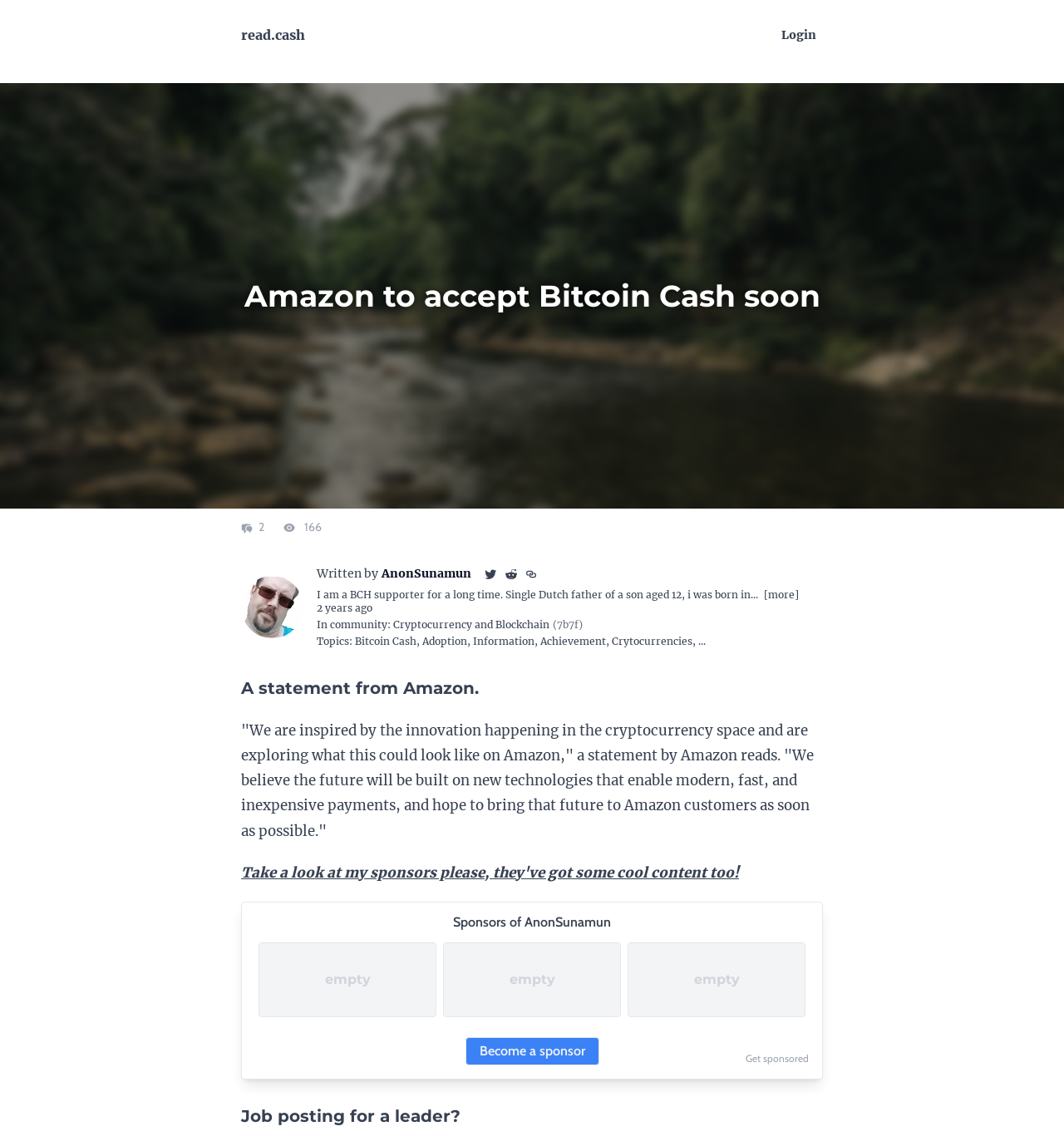Indicate the bounding box coordinates of the element that must be clicked to execute the instruction: "Go to the next page". The coordinates should be given as four float numbers between 0 and 1, i.e., [left, top, right, bottom].

None